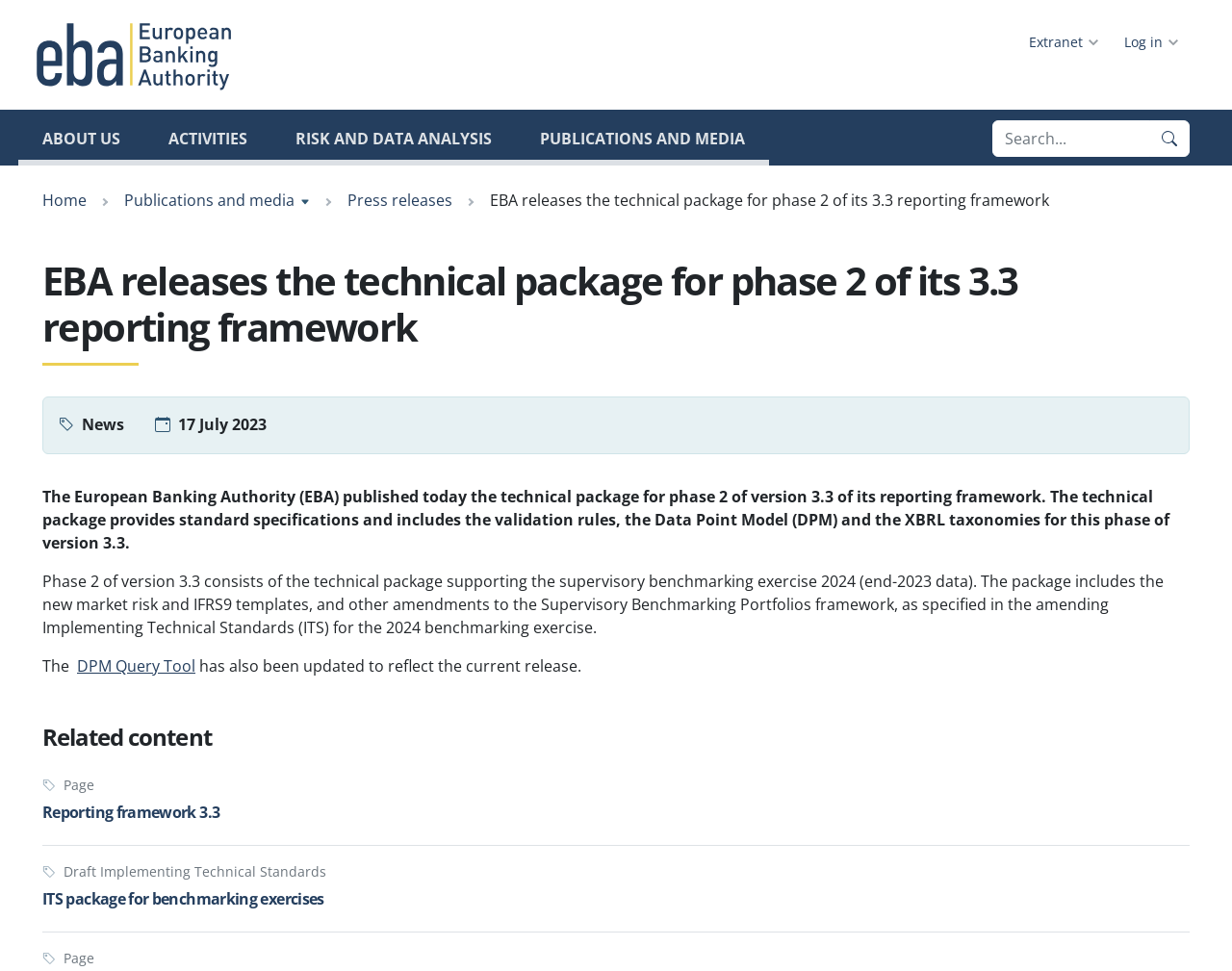What is the purpose of the technical package?
Provide a thorough and detailed answer to the question.

The answer can be found in the webpage content, which states that 'Phase 2 of version 3.3 consists of the technical package supporting the supervisory benchmarking exercise 2024 (end-2023 data).' This indicates that the technical package is intended to support the supervisory benchmarking exercise in 2024.